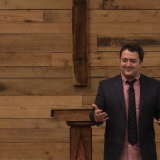What is behind the speaker?
Use the information from the image to give a detailed answer to the question.

Behind the speaker, a beautifully crafted wooden cross is prominently displayed, set against a backdrop of rustic wooden panels, which suggests a religious or spiritual setting.